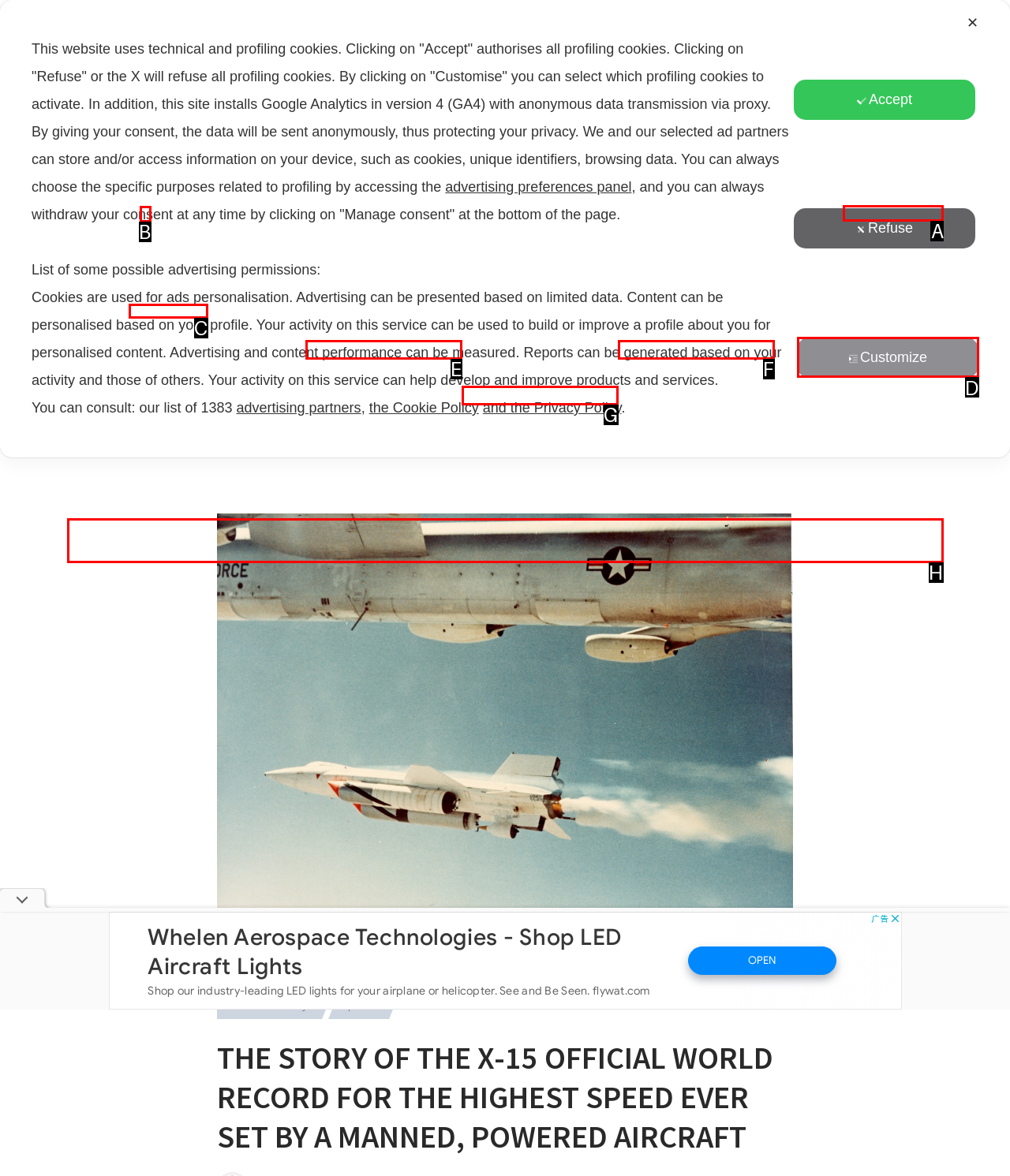Which option should I select to accomplish the task: Click the Log In / Sign Up button? Respond with the corresponding letter from the given choices.

A